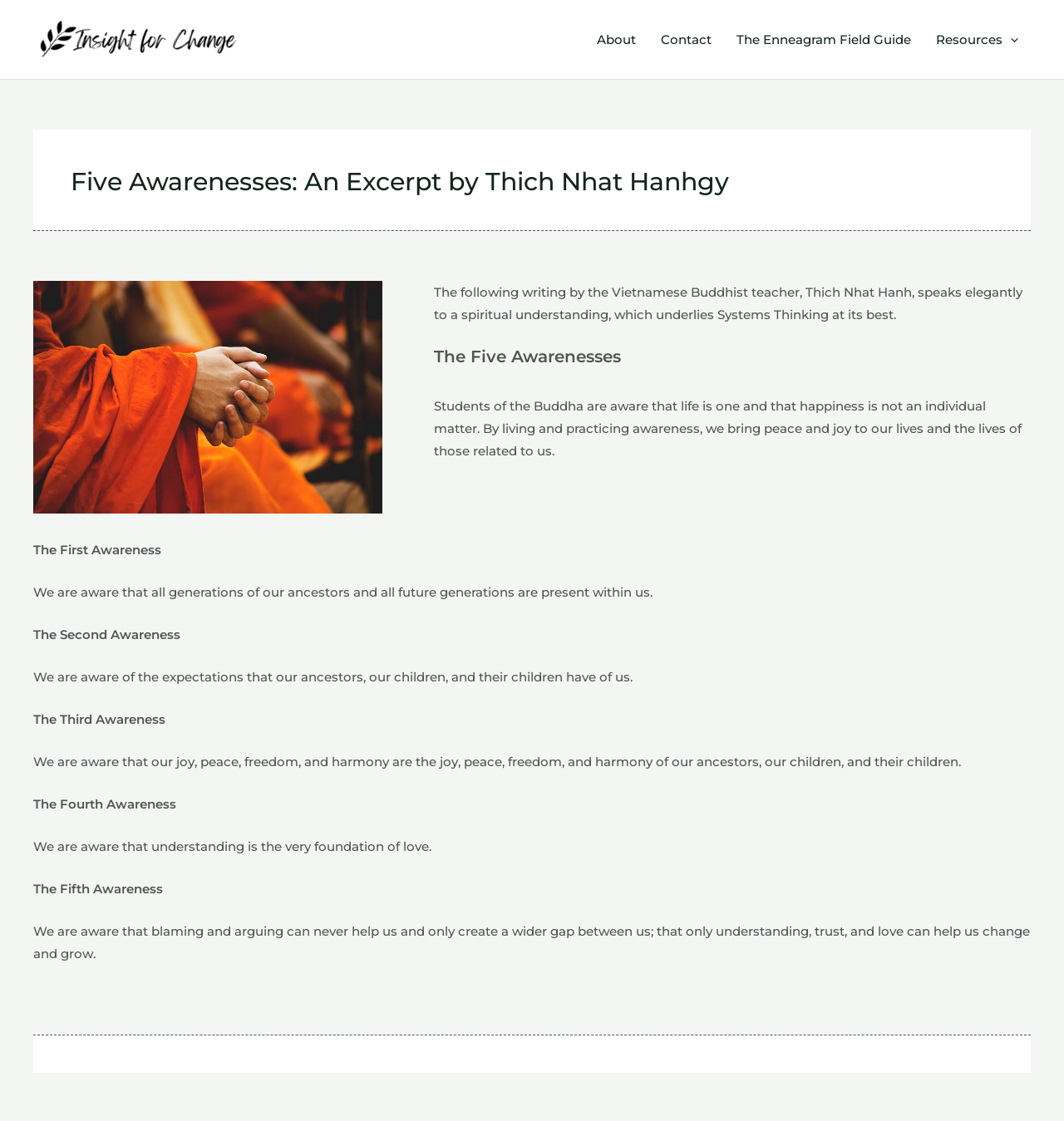Detail the various sections and features of the webpage.

This webpage is about the "Five Awarenesses" by Thich Nhat Hanh, a Vietnamese Buddhist teacher. At the top left, there is a link to "Insight for Change" accompanied by an image with the same name. Below this, there is a navigation menu with links to "About", "Contact", "The Enneagram Field Guide", and "Resources Menu Toggle", which expands to reveal more options.

The main content of the page is an article with a heading that reads "Five Awarenesses: An Excerpt by Thich Nhat Hanhgy". Below the heading, there is a figure, likely an image, followed by a paragraph of text that introduces the concept of the Five Awarenesses and its relation to Systems Thinking.

The rest of the article is divided into five sections, each corresponding to one of the Five Awarenesses. Each section has a heading that reads "The [Number] Awareness" and a paragraph of text that explains the awareness. The text is philosophical and spiritual in nature, discussing the interconnectedness of generations, the importance of understanding and love, and the need to avoid blaming and arguing.

Throughout the page, there are no prominent images aside from the one accompanying the "Insight for Change" link and the figure below the heading. The layout is clean, with a clear hierarchy of headings and text. The navigation menu is located at the top right, making it easily accessible.